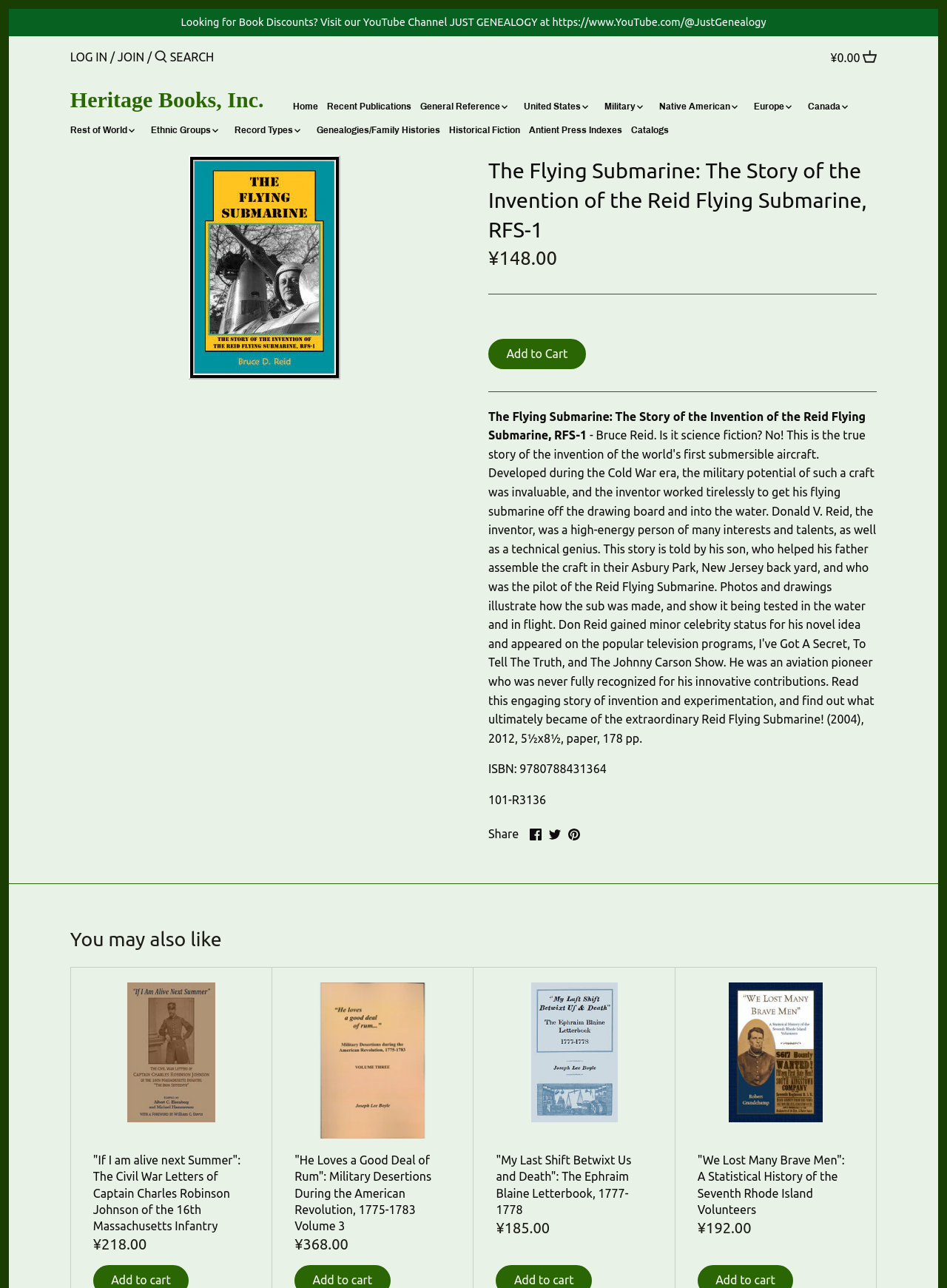Calculate the bounding box coordinates of the UI element given the description: "Right".

[0.3, 0.927, 0.325, 0.945]